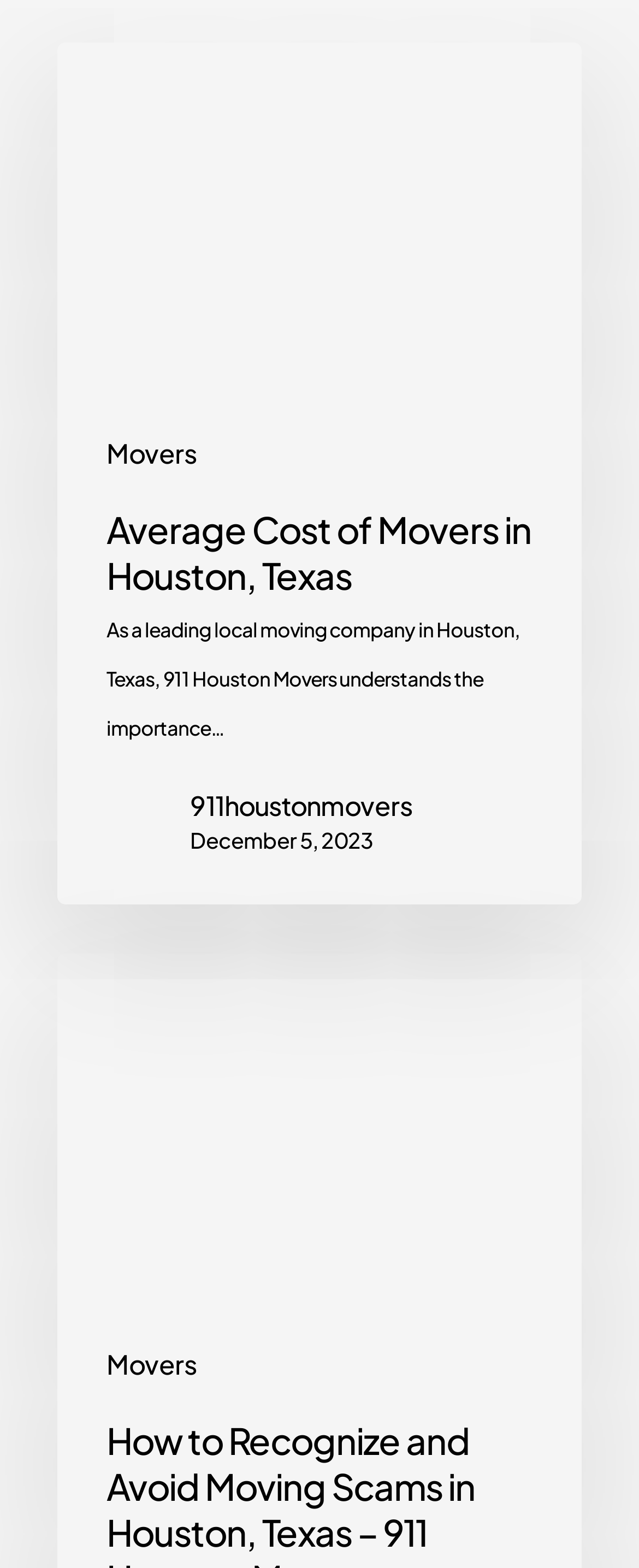Using the image as a reference, answer the following question in as much detail as possible:
What is the topic of the article?

The topic of the article can be determined by looking at the heading 'Average Cost of Movers in Houston, Texas' which is located in the middle section of the webpage, and also by looking at the link text 'Average Cost of Movers in Houston, Texas' which is located above the heading.